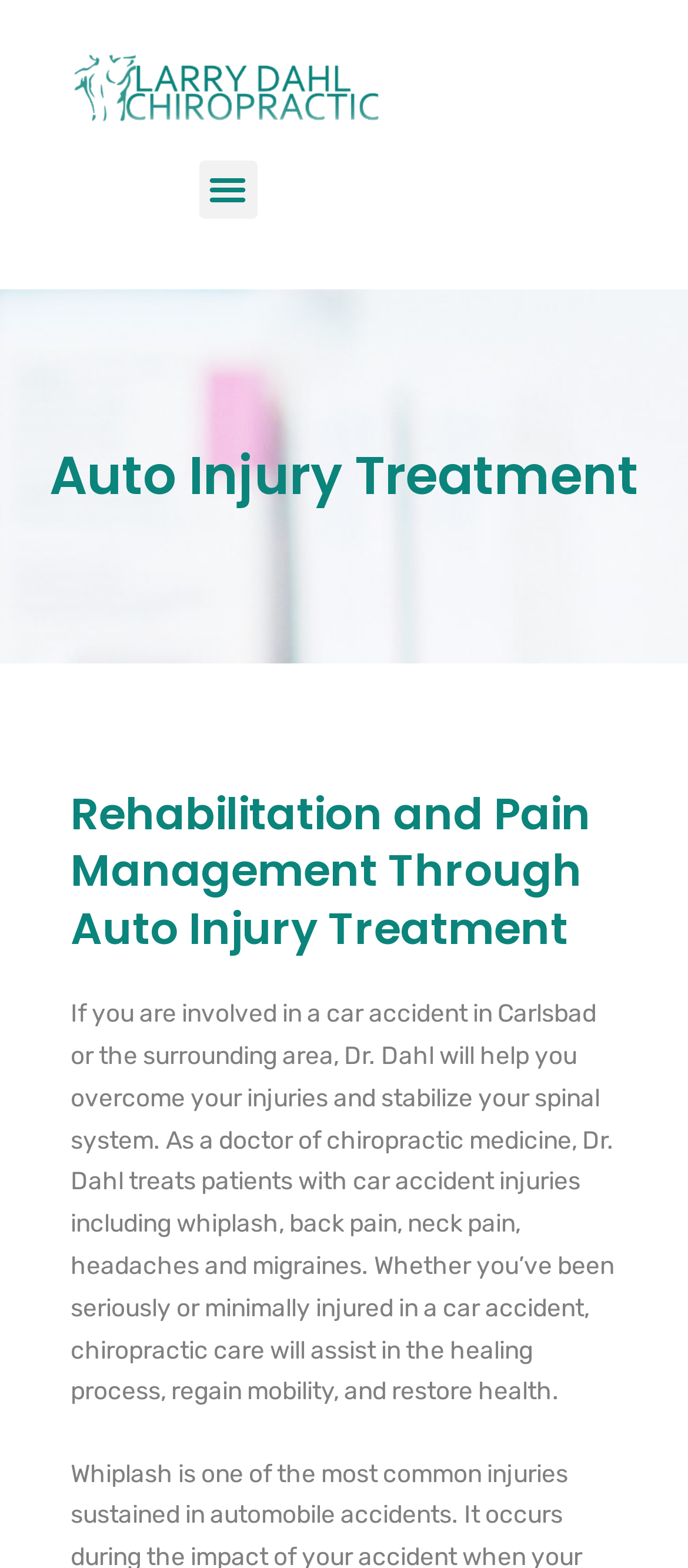Find the coordinates for the bounding box of the element with this description: "Menu".

[0.288, 0.102, 0.373, 0.139]